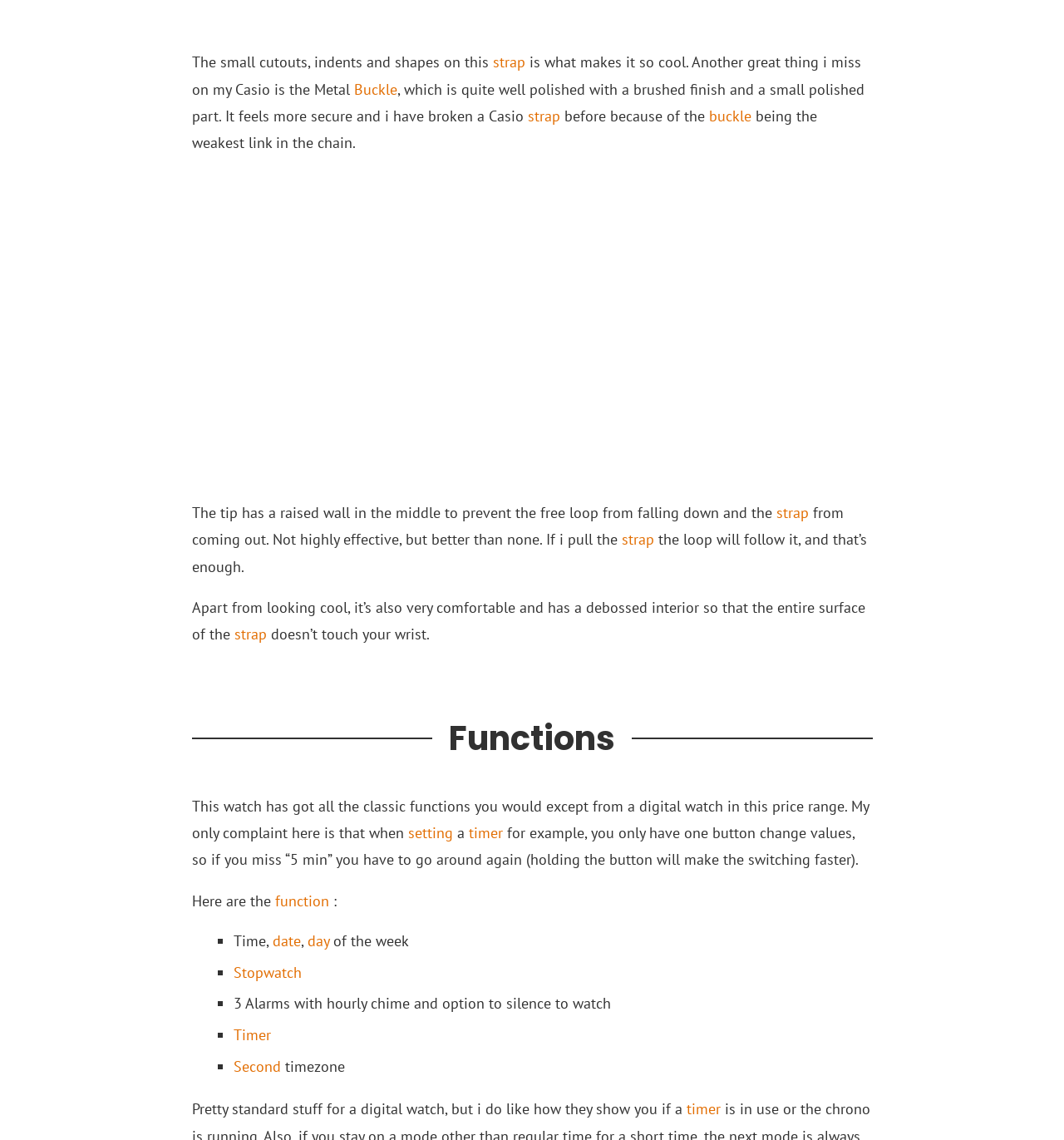What is the shape of the cutouts on the watch?
Provide a detailed answer to the question, using the image to inform your response.

The text describes the watch as having 'small cutouts, indents and shapes' which makes it cool.